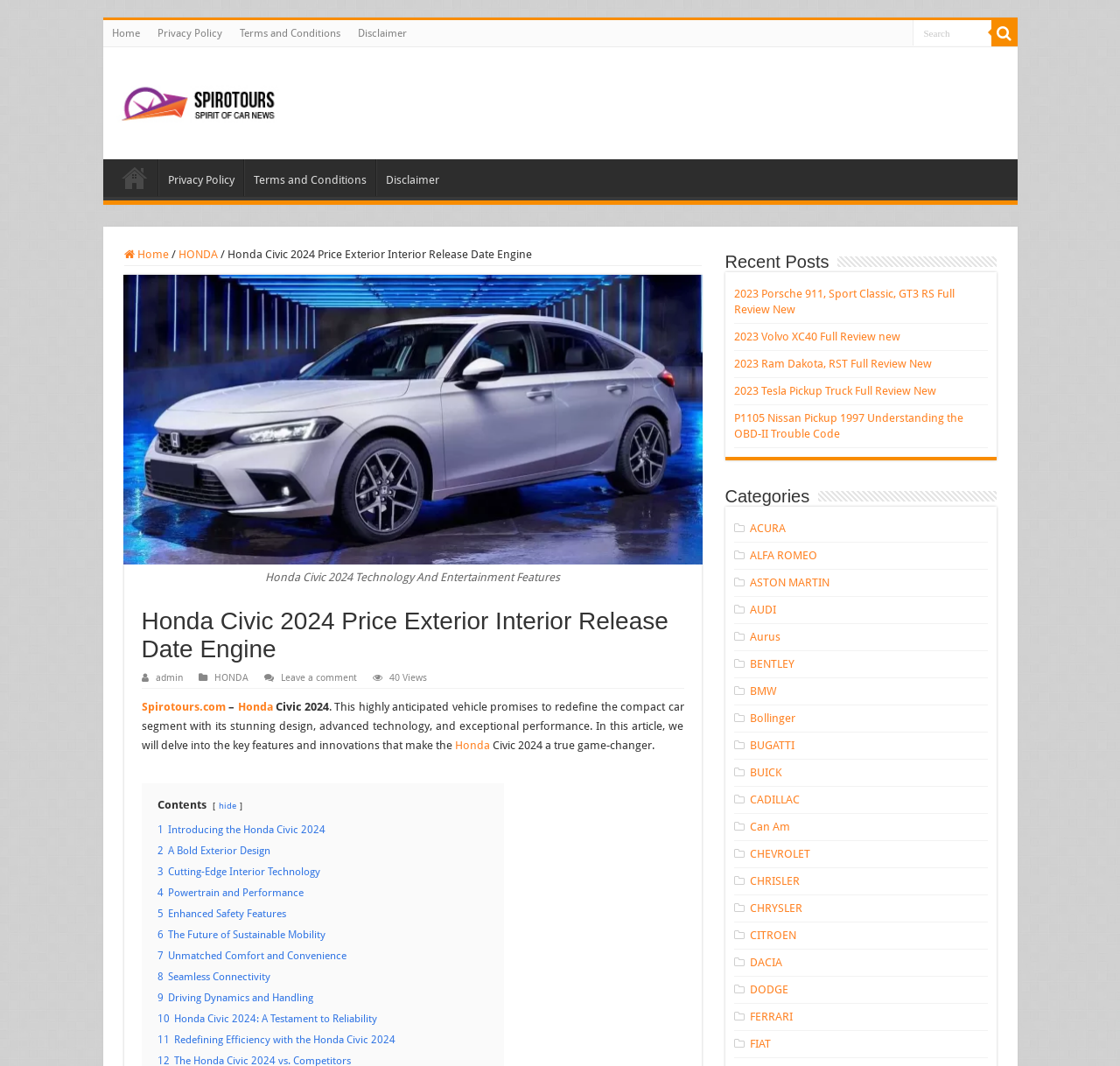Can you find the bounding box coordinates for the element that needs to be clicked to execute this instruction: "Search for a keyword"? The coordinates should be given as four float numbers between 0 and 1, i.e., [left, top, right, bottom].

[0.814, 0.019, 0.885, 0.043]